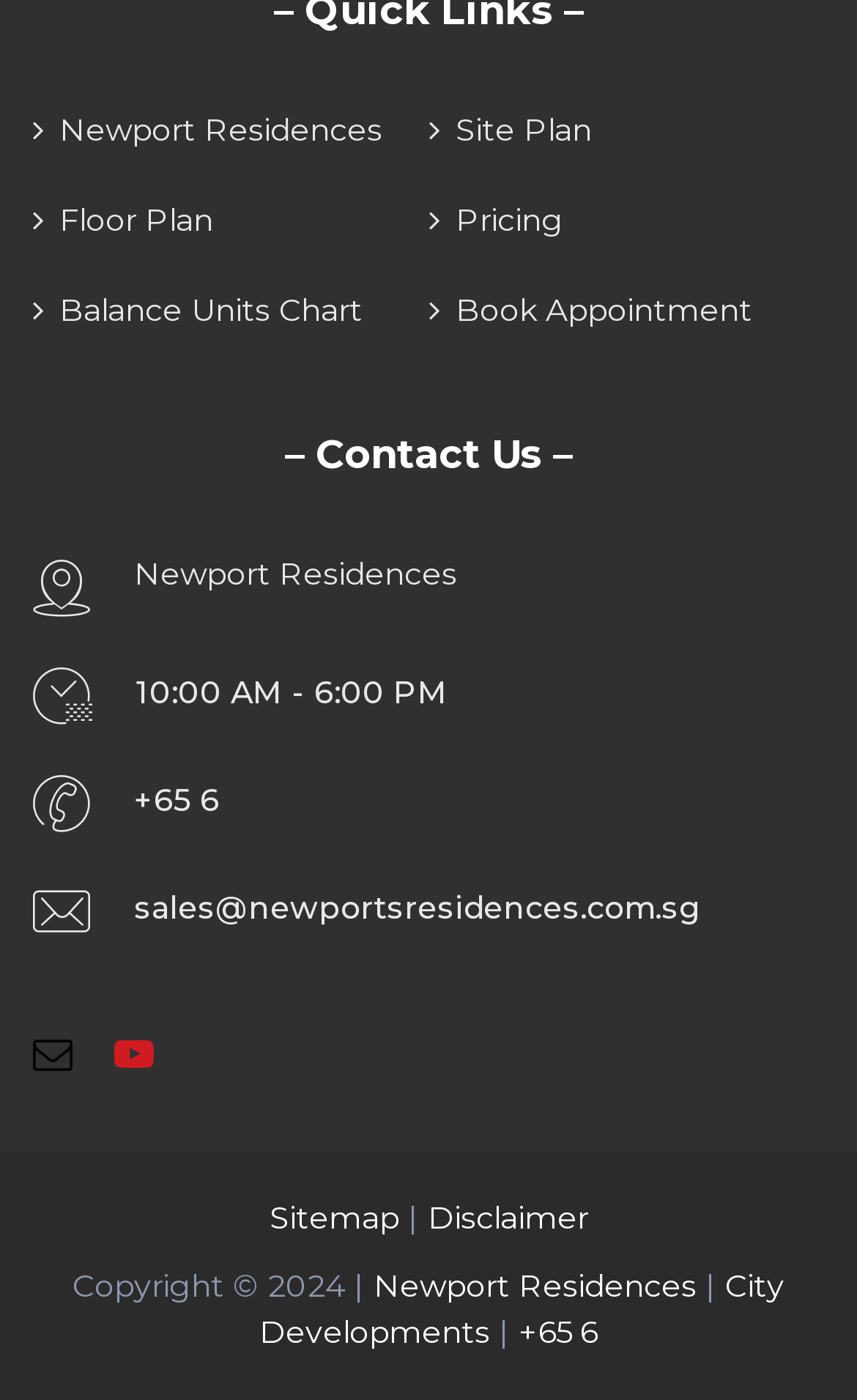Based on the element description: "Site Plan", identify the UI element and provide its bounding box coordinates. Use four float numbers between 0 and 1, [left, top, right, bottom].

[0.501, 0.061, 0.953, 0.125]